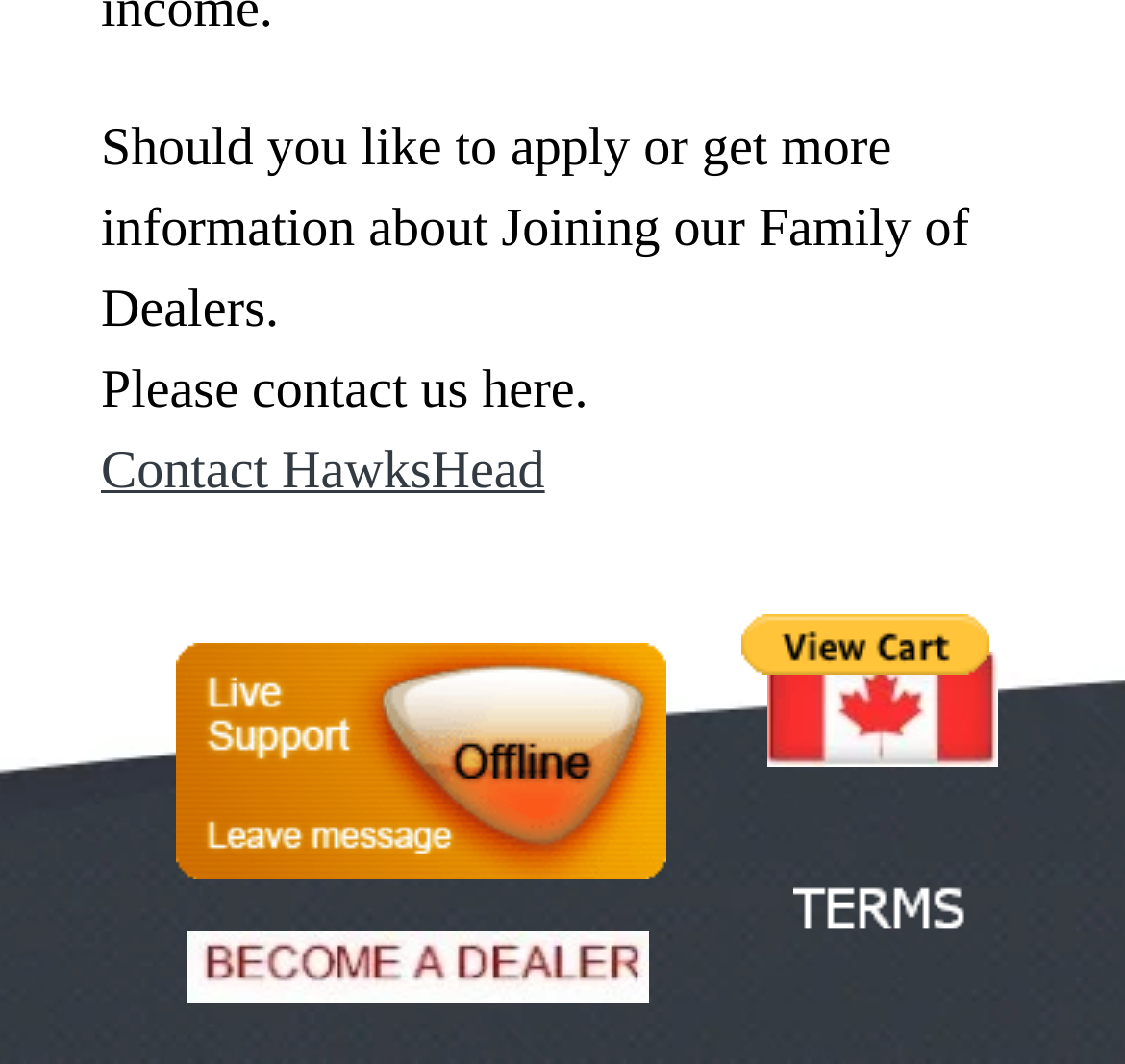Provide a brief response to the question using a single word or phrase: 
What is the purpose of the 'Become A Dealer' link?

Apply to be a dealer